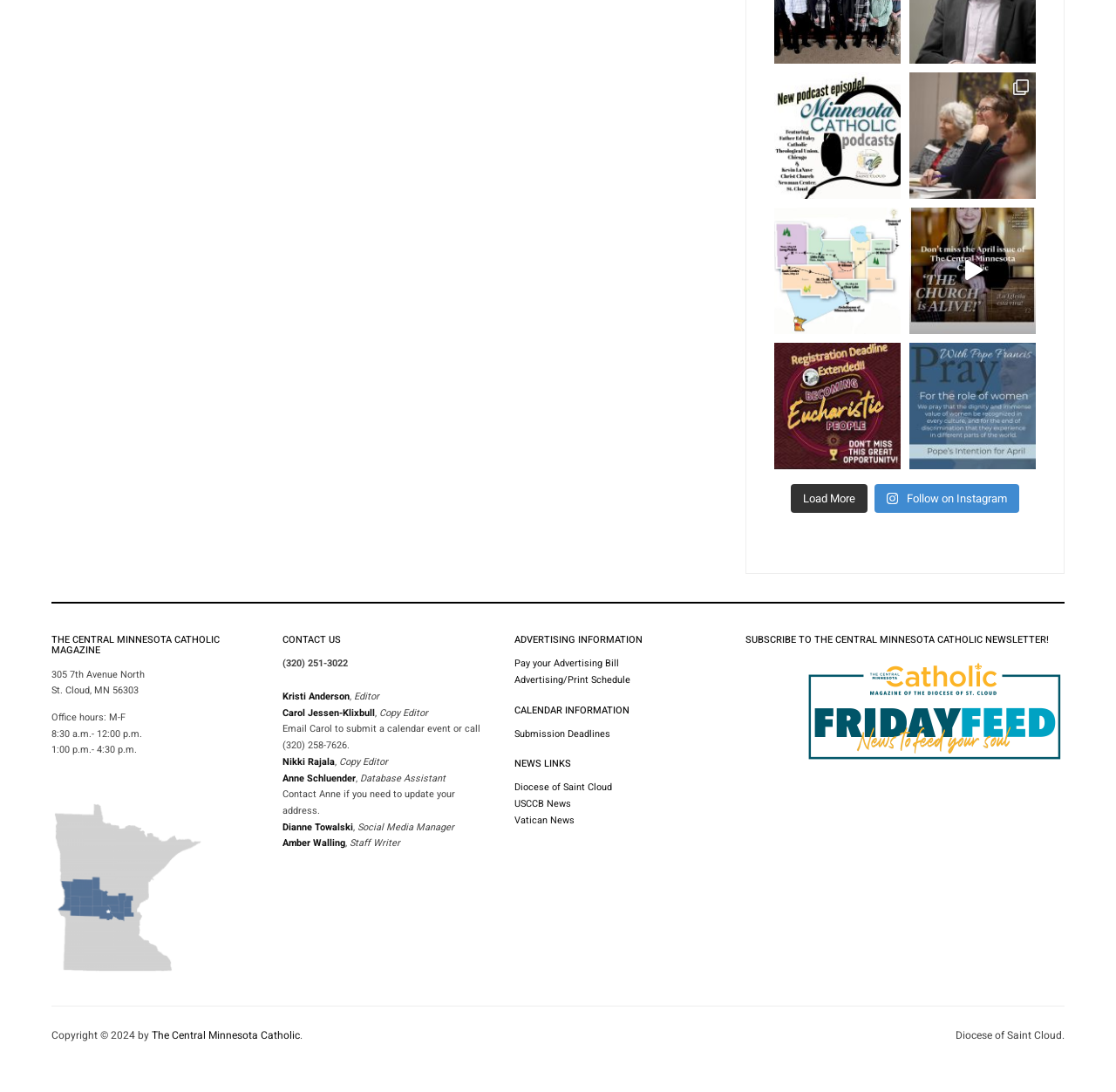Locate the bounding box coordinates of the clickable area to execute the instruction: "Contact Kristi Anderson". Provide the coordinates as four float numbers between 0 and 1, represented as [left, top, right, bottom].

[0.253, 0.632, 0.314, 0.645]